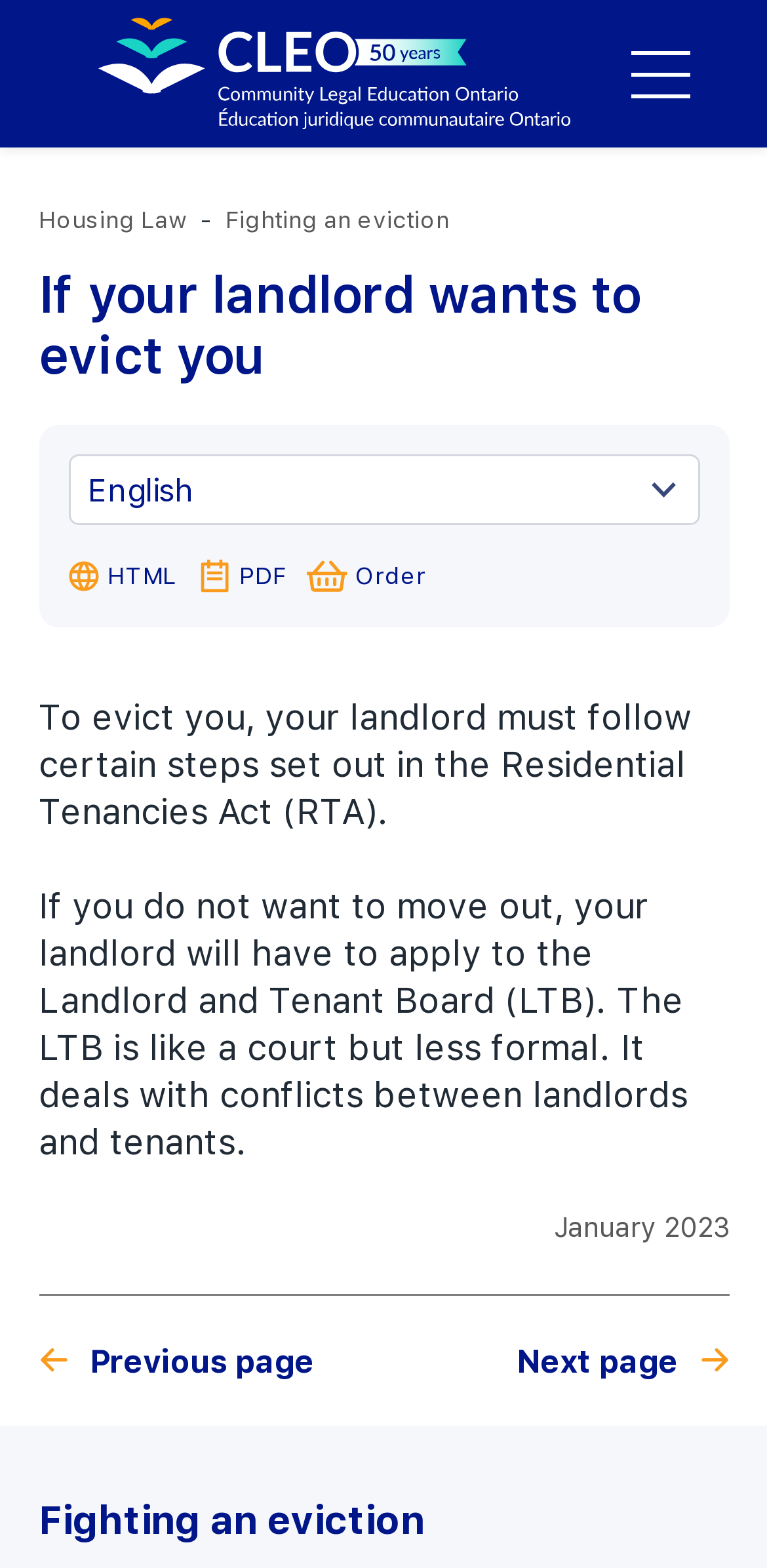Locate the bounding box coordinates of the clickable region necessary to complete the following instruction: "Sort by". Provide the coordinates in the format of four float numbers between 0 and 1, i.e., [left, top, right, bottom].

None